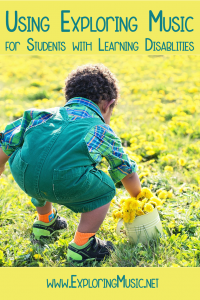Give a detailed account of the visual elements in the image.

The image features a young child playing in a vibrant field filled with yellow flowers, embodying the theme of creativity and exploration in music education. The child, wearing a bright blue plaid shirt and green overalls, is focused on picking flowers and placing them into a small bucket, symbolizing the hands-on, engaging approach advocated by the "Exploring Music" program. Above the child, the text reads "Using Exploring Music for Students with Learning Disabilities," emphasizing the curriculum's dedication to supporting diverse learning needs. The website address, "www.ExploringMusic.net," invites further exploration into resources designed to enhance musical learning for all students. The lively scene conveys a sense of joy and discovery, reflecting the program's mission to foster an inclusive educational environment.